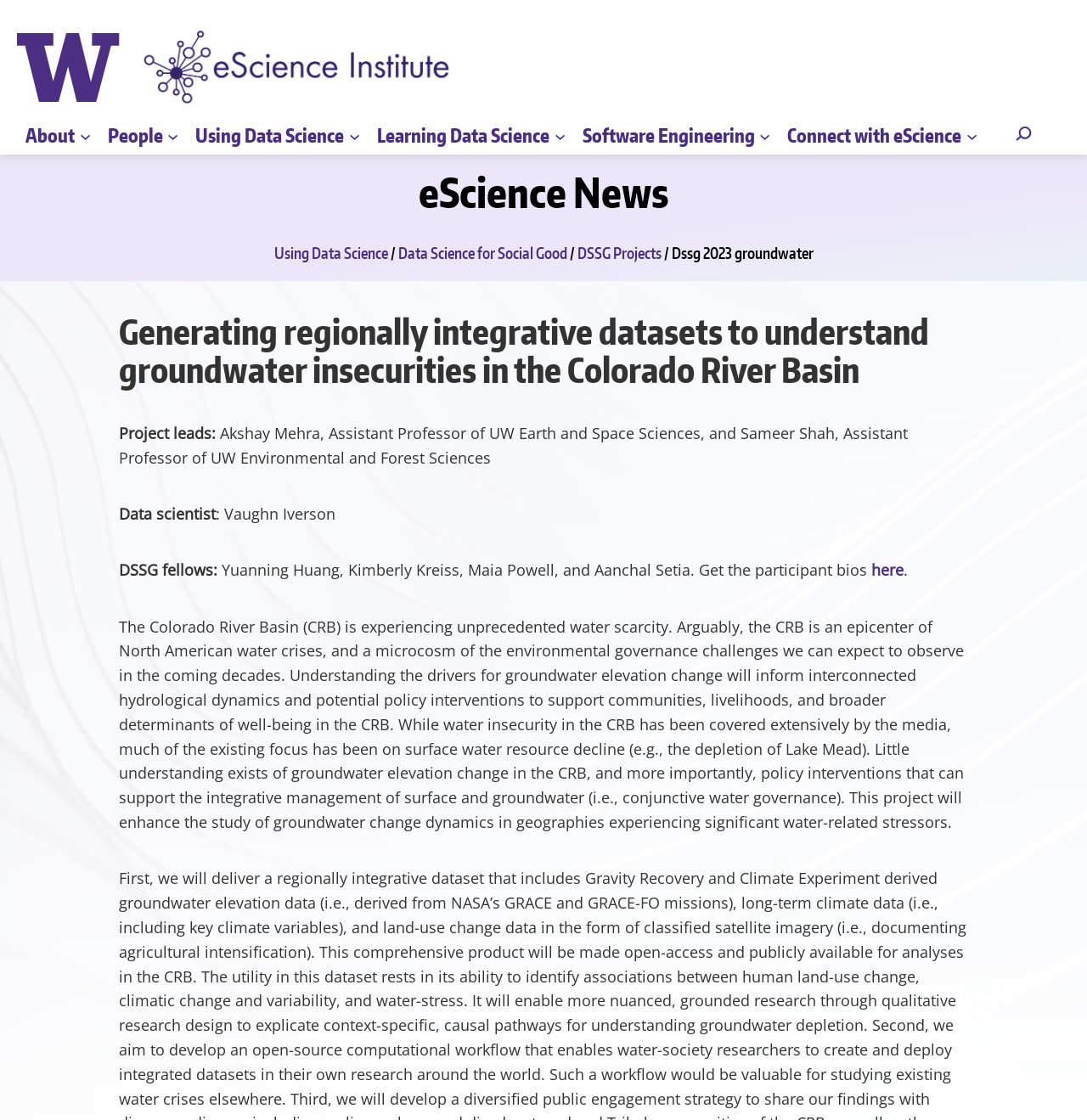What is the name of the institute?
Based on the visual, give a brief answer using one word or a short phrase.

eScience Institute